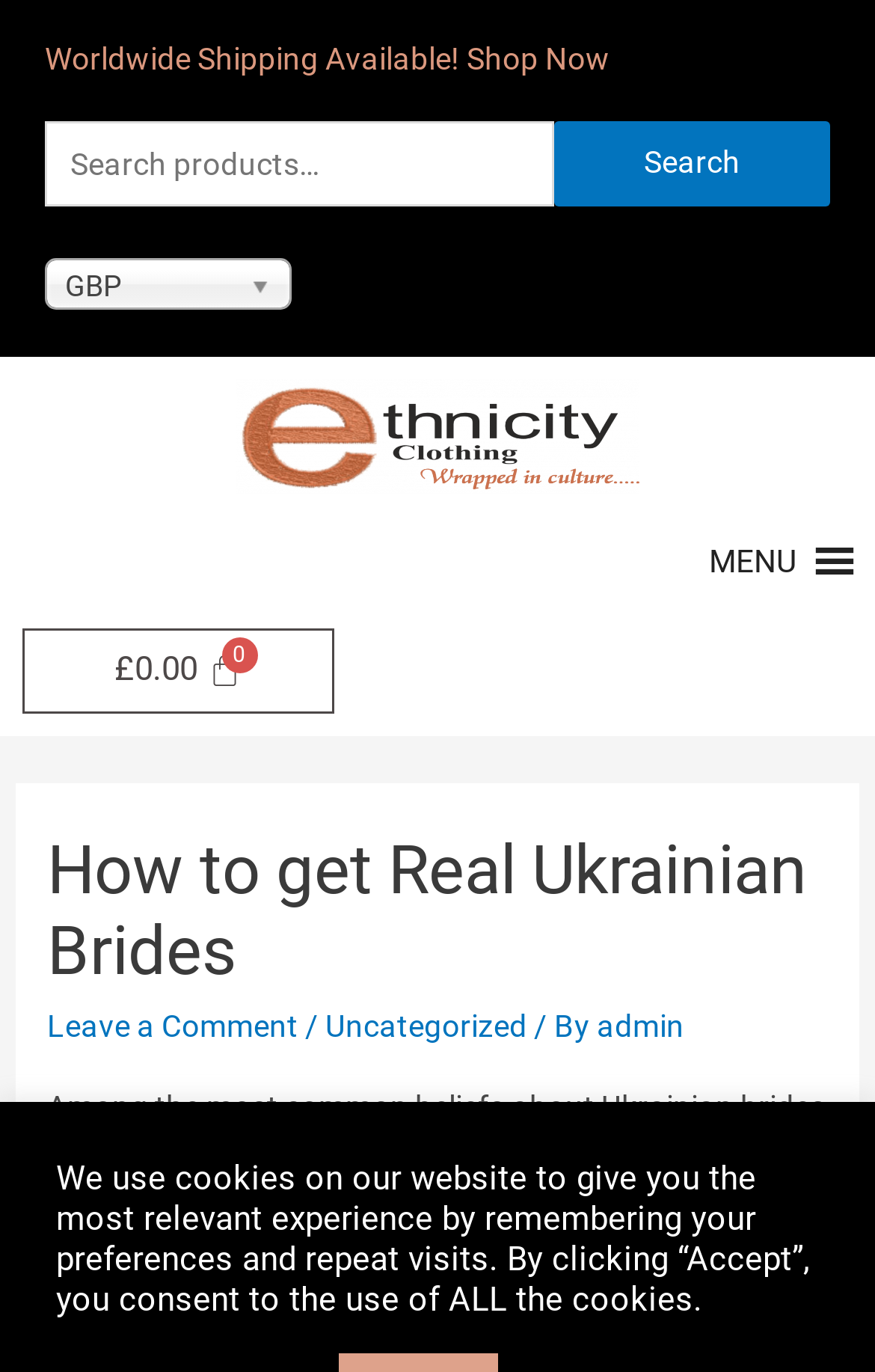Locate the bounding box coordinates of the element's region that should be clicked to carry out the following instruction: "Leave a comment". The coordinates need to be four float numbers between 0 and 1, i.e., [left, top, right, bottom].

[0.054, 0.734, 0.341, 0.76]